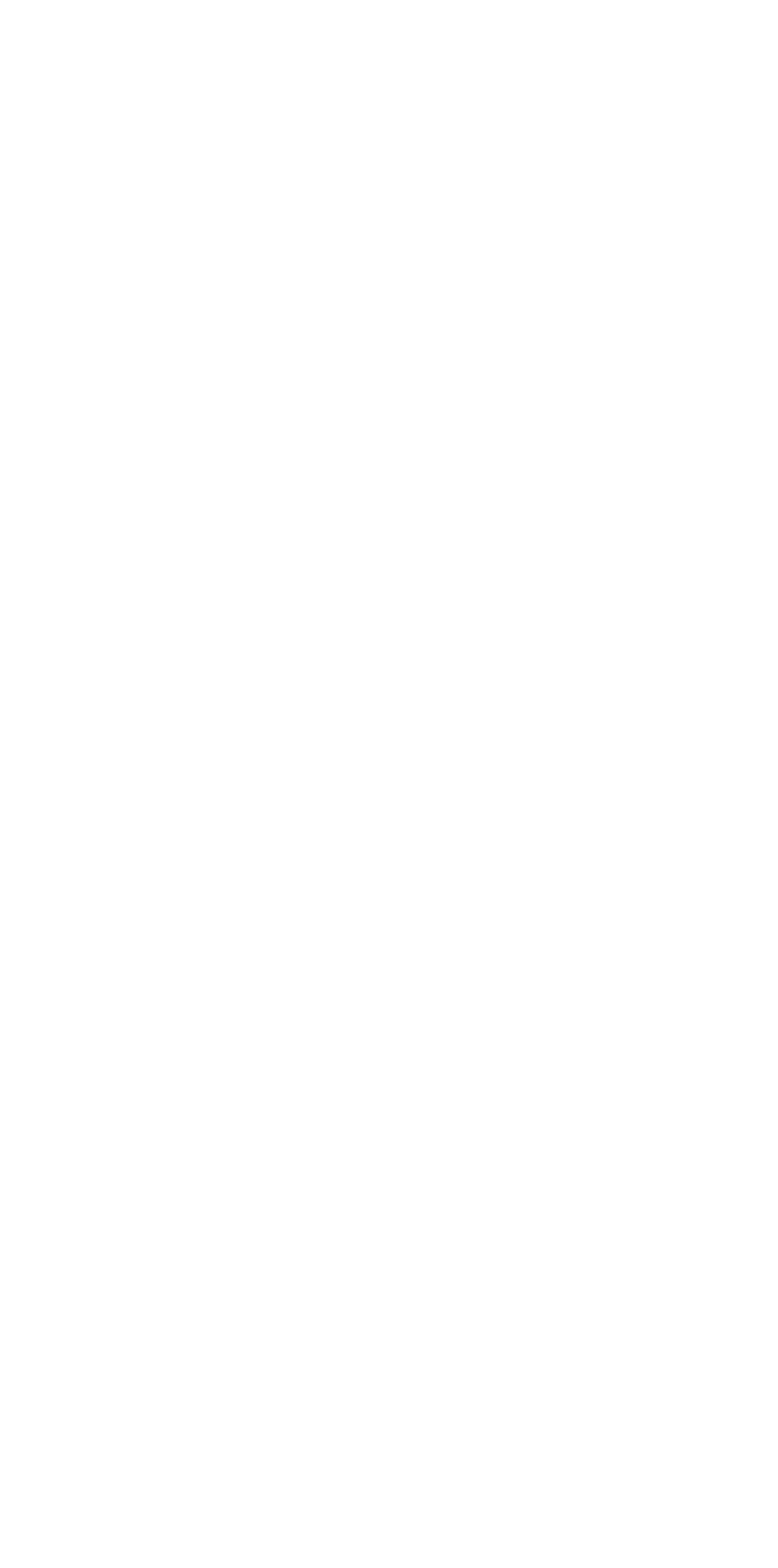How many links are present in the footer section?
Based on the screenshot, answer the question with a single word or phrase.

6